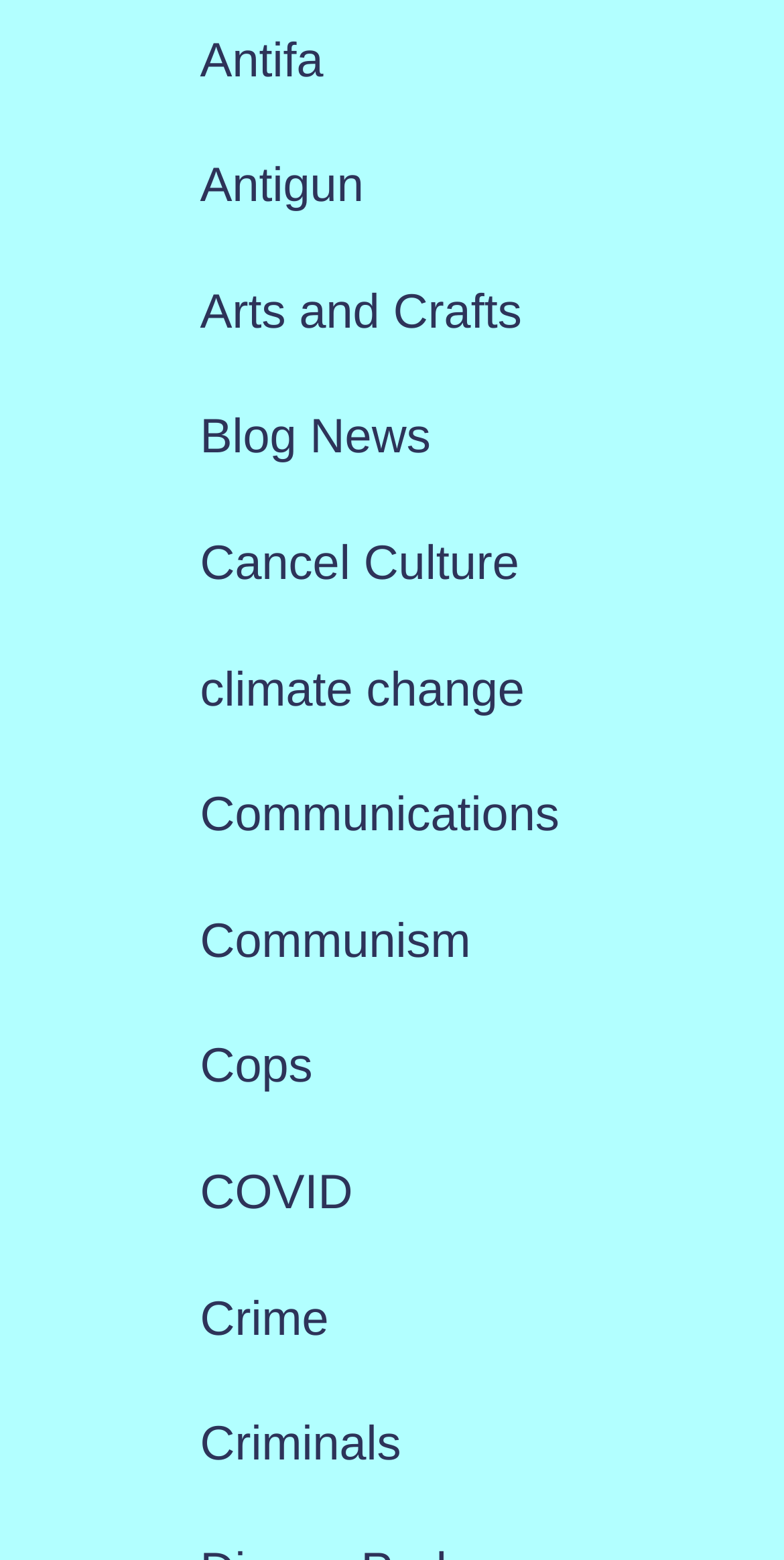Locate the bounding box coordinates of the element that needs to be clicked to carry out the instruction: "click on Antifa link". The coordinates should be given as four float numbers ranging from 0 to 1, i.e., [left, top, right, bottom].

[0.255, 0.021, 0.412, 0.056]